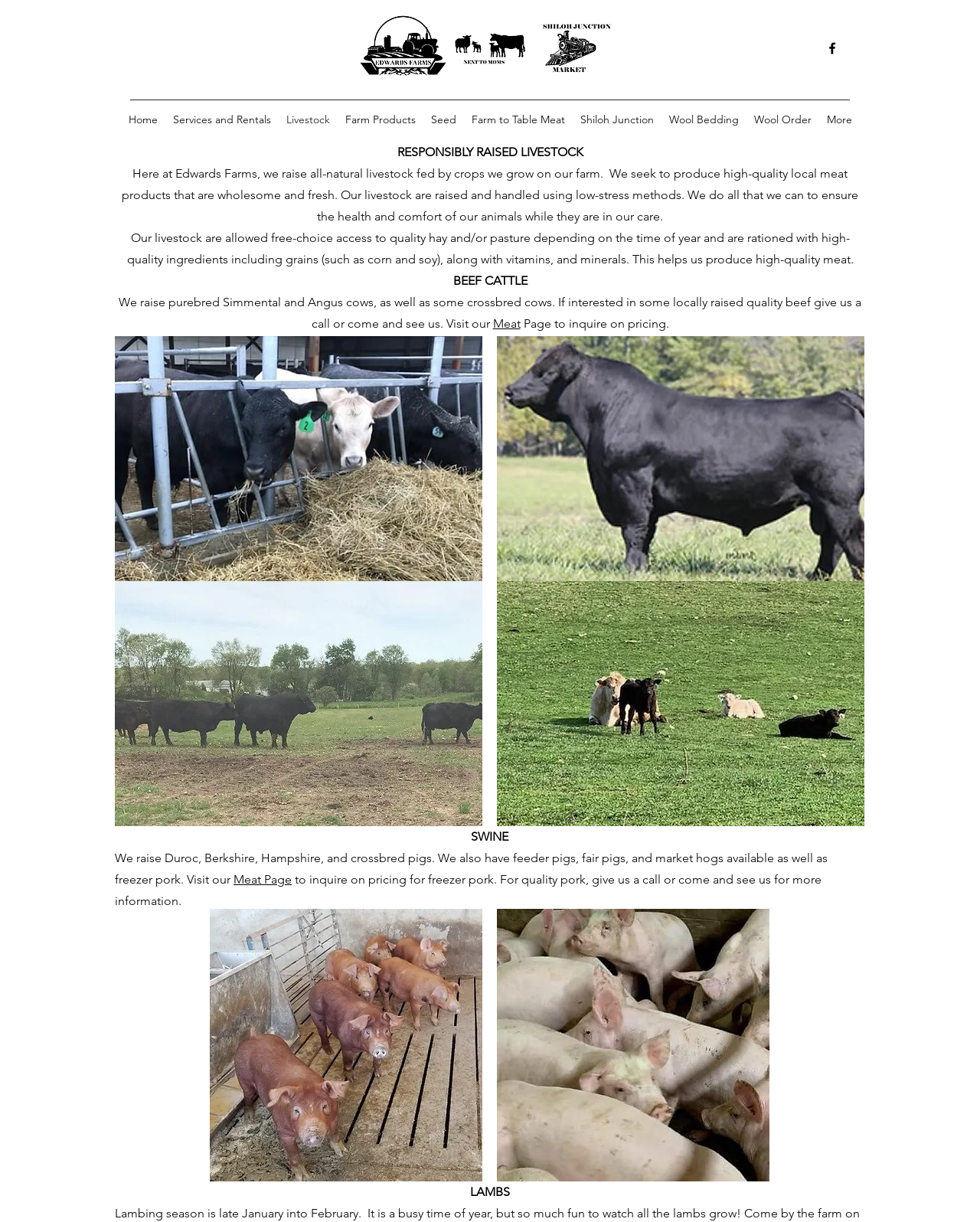Kindly determine the bounding box coordinates of the area that needs to be clicked to fulfill this instruction: "Learn more about Farm to Table Meat".

[0.473, 0.088, 0.584, 0.107]